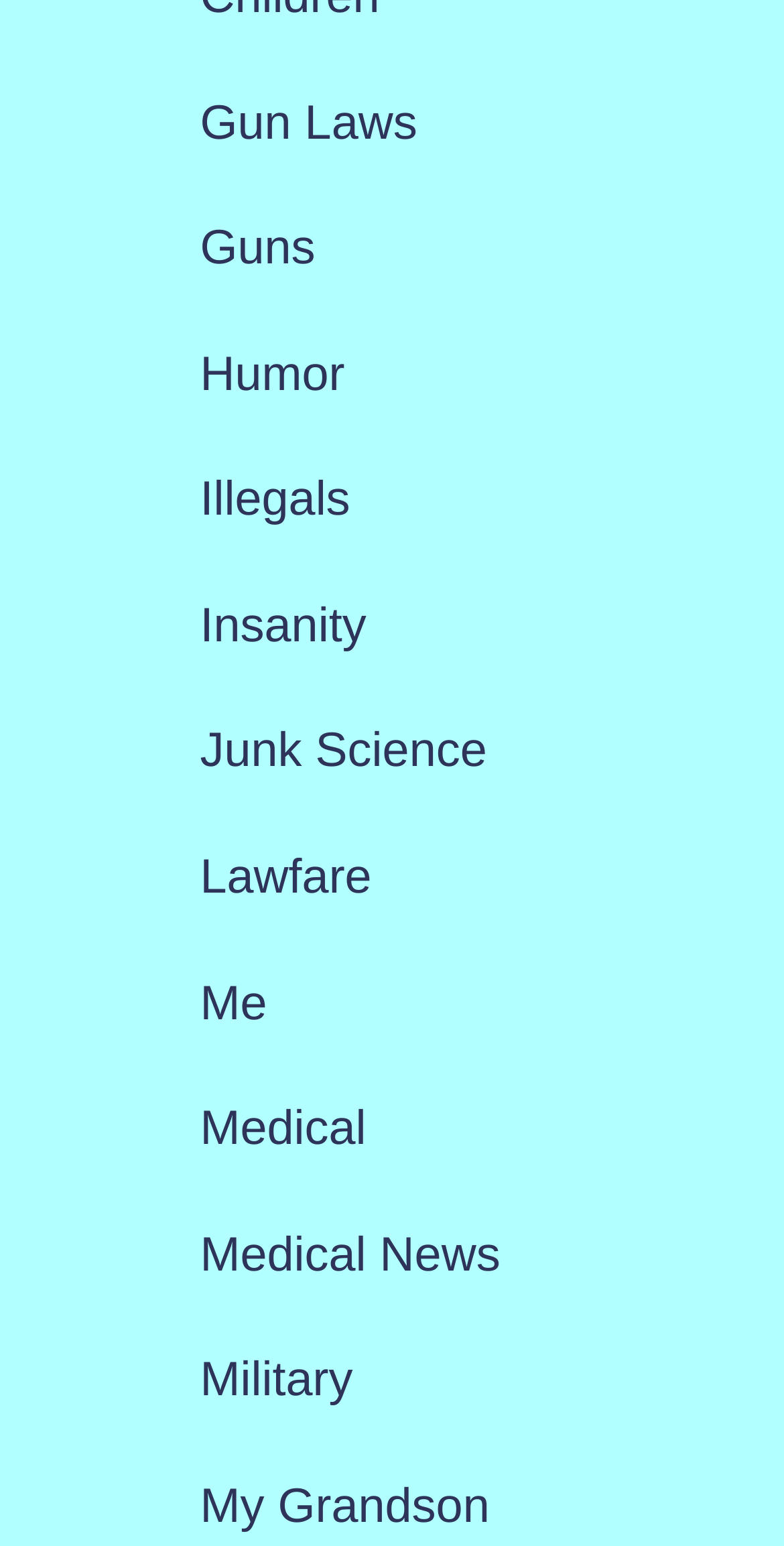What is the last link on the webpage?
Based on the image, respond with a single word or phrase.

My Grandson